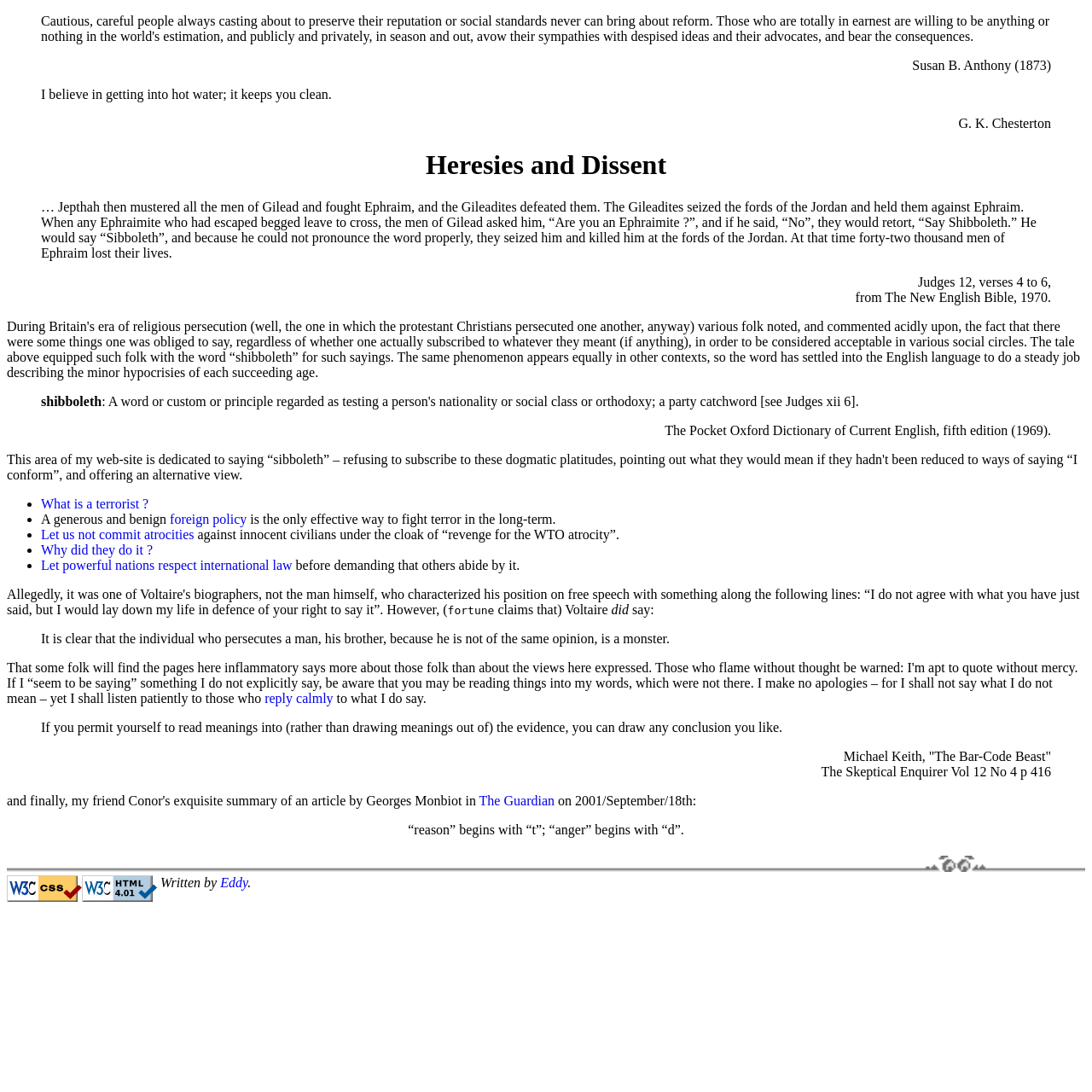Examine the screenshot and answer the question in as much detail as possible: What is the biblical reference in the third blockquote?

The third blockquote contains a passage from the Bible, specifically Judges 12, verses 4 to 6, as indicated by the text 'Judges 12, verses 4 to 6,' from The New English Bible, 1970.